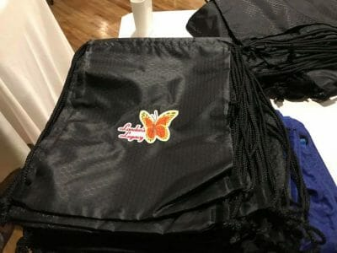Refer to the image and answer the question with as much detail as possible: What items are included in the care bags?

The caption lists some of the items included in the care bags, such as toothpaste, mouthwash, bottled water, wipes, and pain relievers, indicating that the bags contain a variety of essential care items.